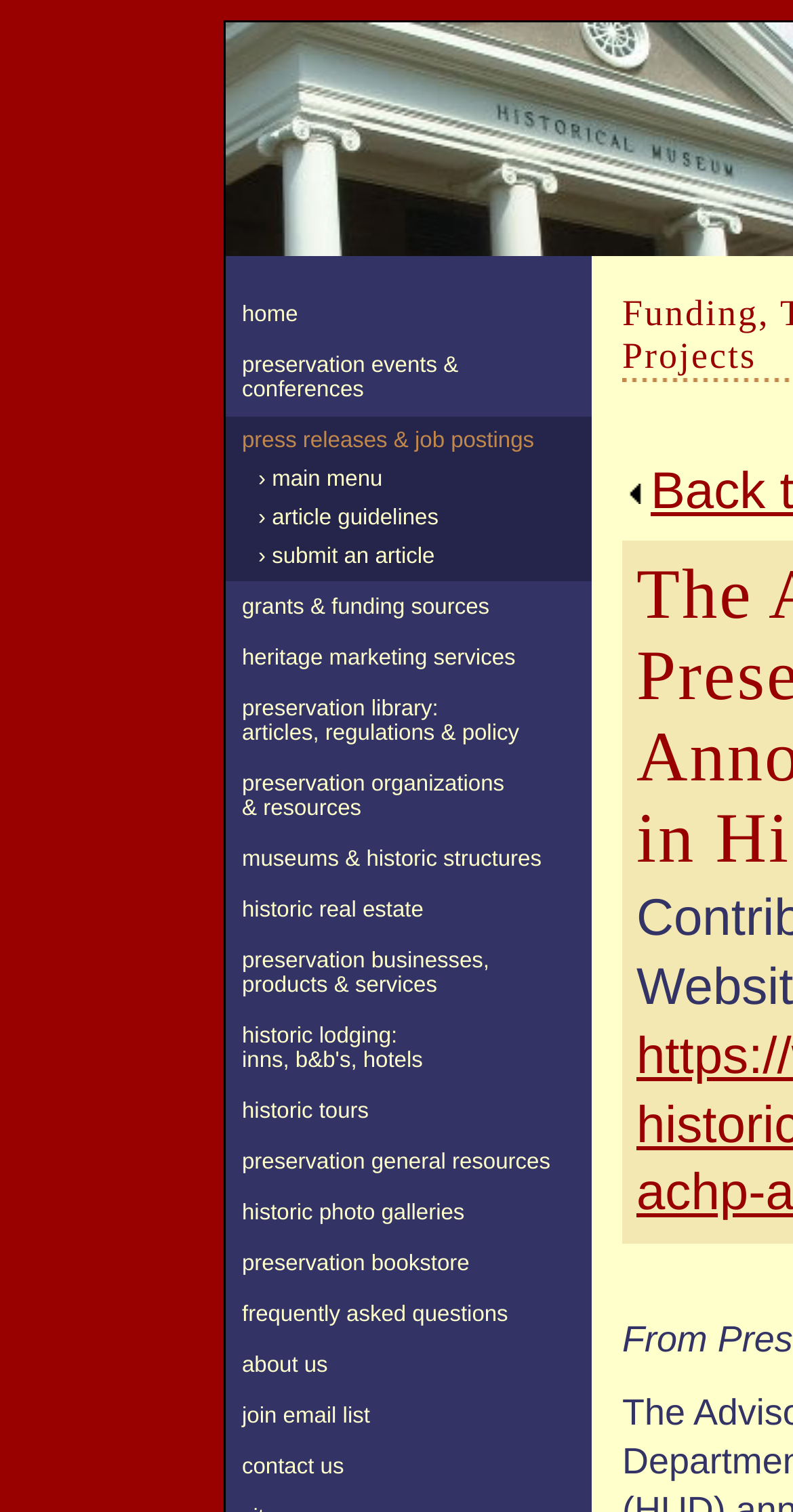What type of resources are listed under 'Historic Real Estate'?
Identify the answer in the screenshot and reply with a single word or phrase.

Inns, B&B's, Hotels